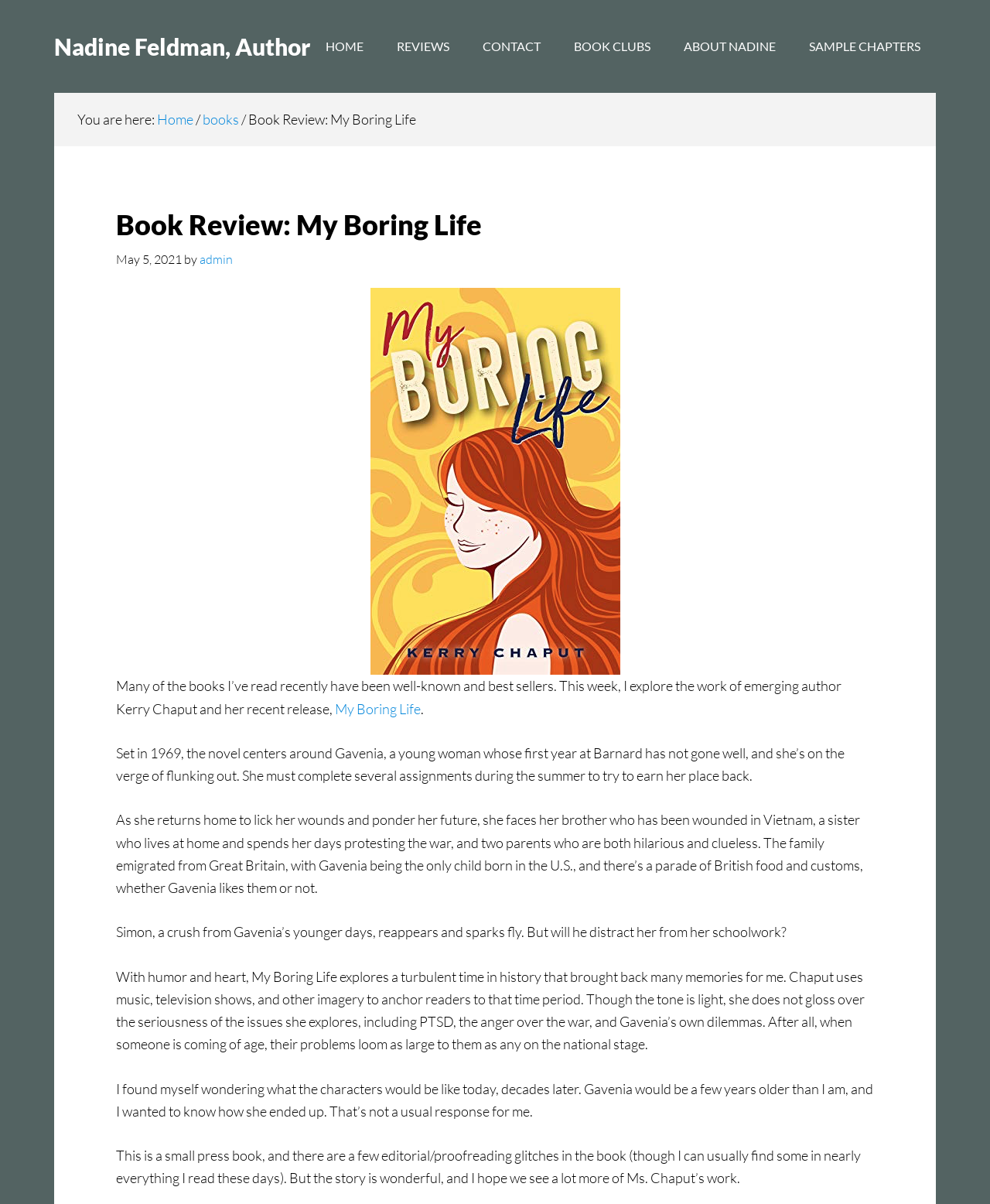Determine the bounding box coordinates of the clickable region to execute the instruction: "Click on the 'CONTACT' link". The coordinates should be four float numbers between 0 and 1, denoted as [left, top, right, bottom].

[0.472, 0.0, 0.562, 0.077]